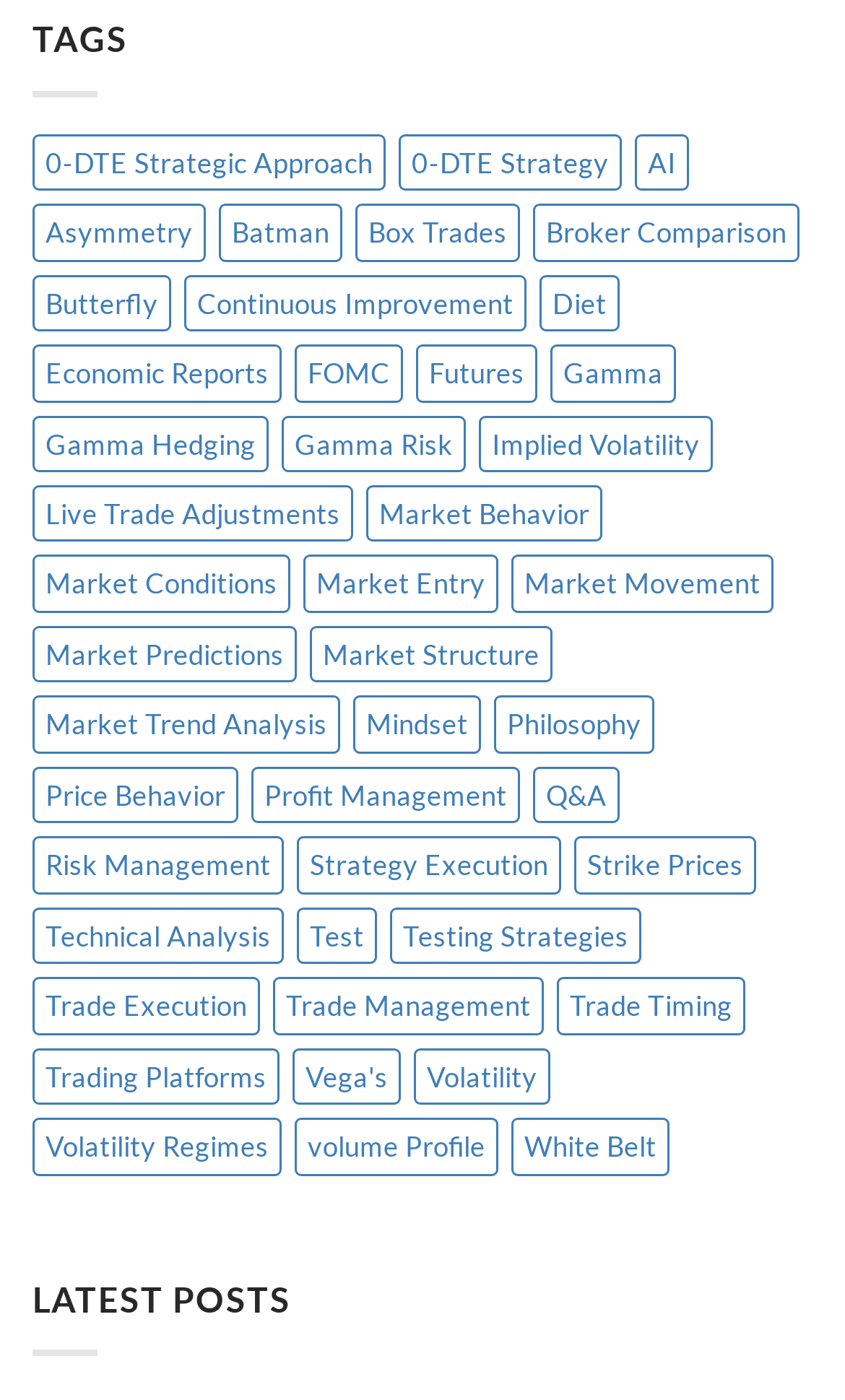Indicate the bounding box coordinates of the element that needs to be clicked to satisfy the following instruction: "Read the latest posts". The coordinates should be four float numbers between 0 and 1, i.e., [left, top, right, bottom].

[0.038, 0.912, 0.345, 0.942]